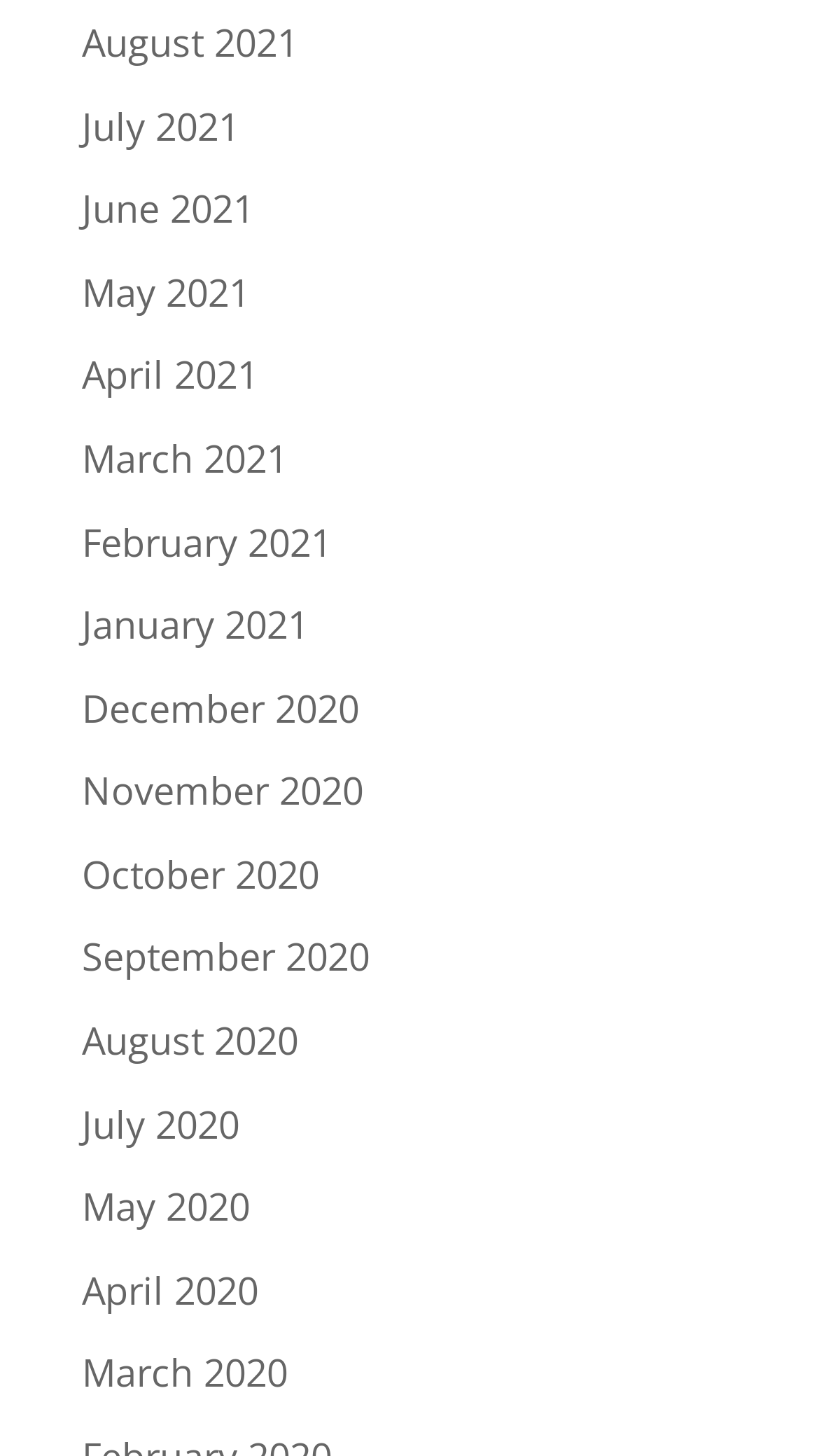Please identify the bounding box coordinates of the region to click in order to complete the task: "view August 2021". The coordinates must be four float numbers between 0 and 1, specified as [left, top, right, bottom].

[0.1, 0.011, 0.364, 0.046]